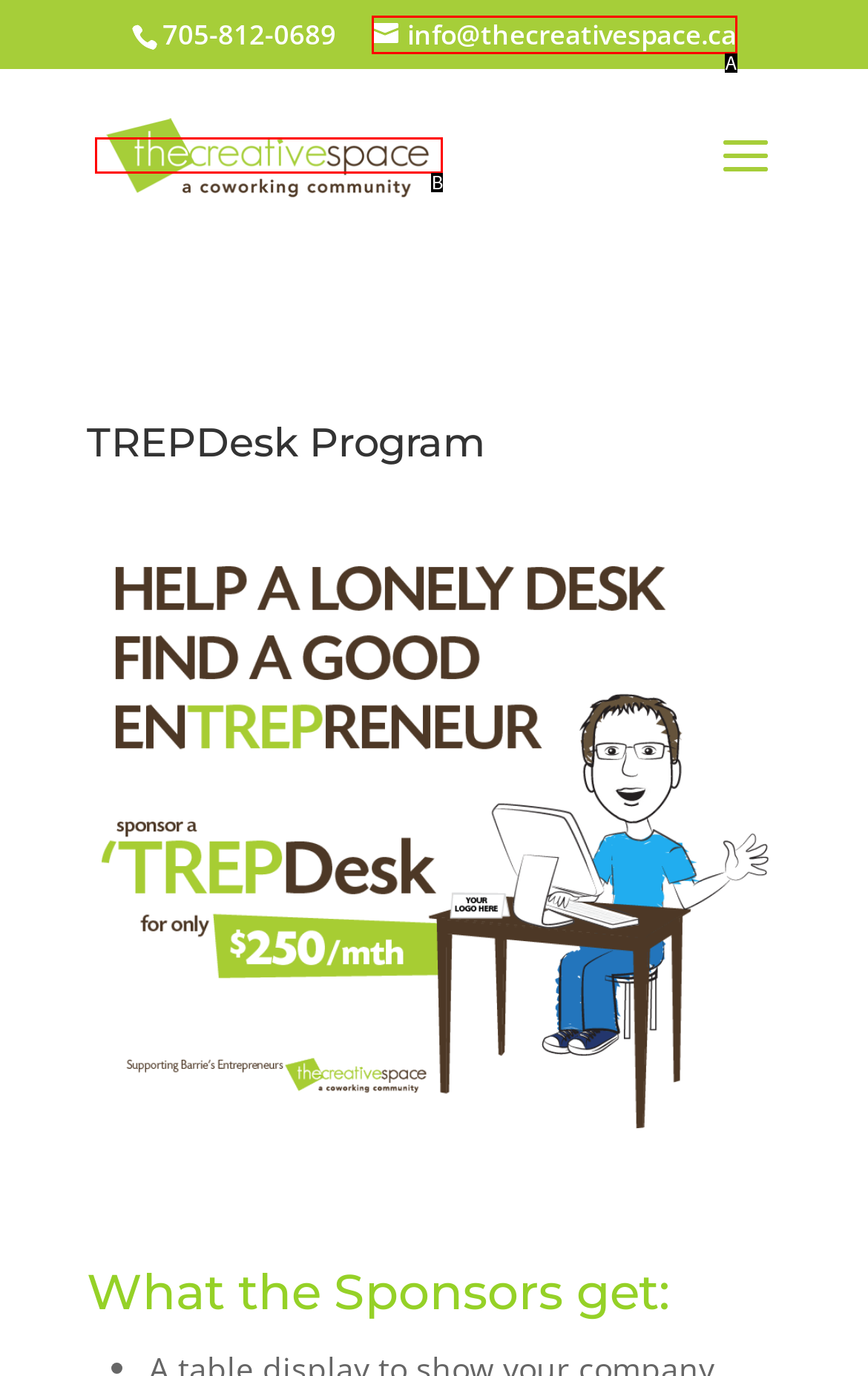Select the HTML element that corresponds to the description: alt="ghm-favicon-neutral.png (0 MB)". Reply with the letter of the correct option.

None